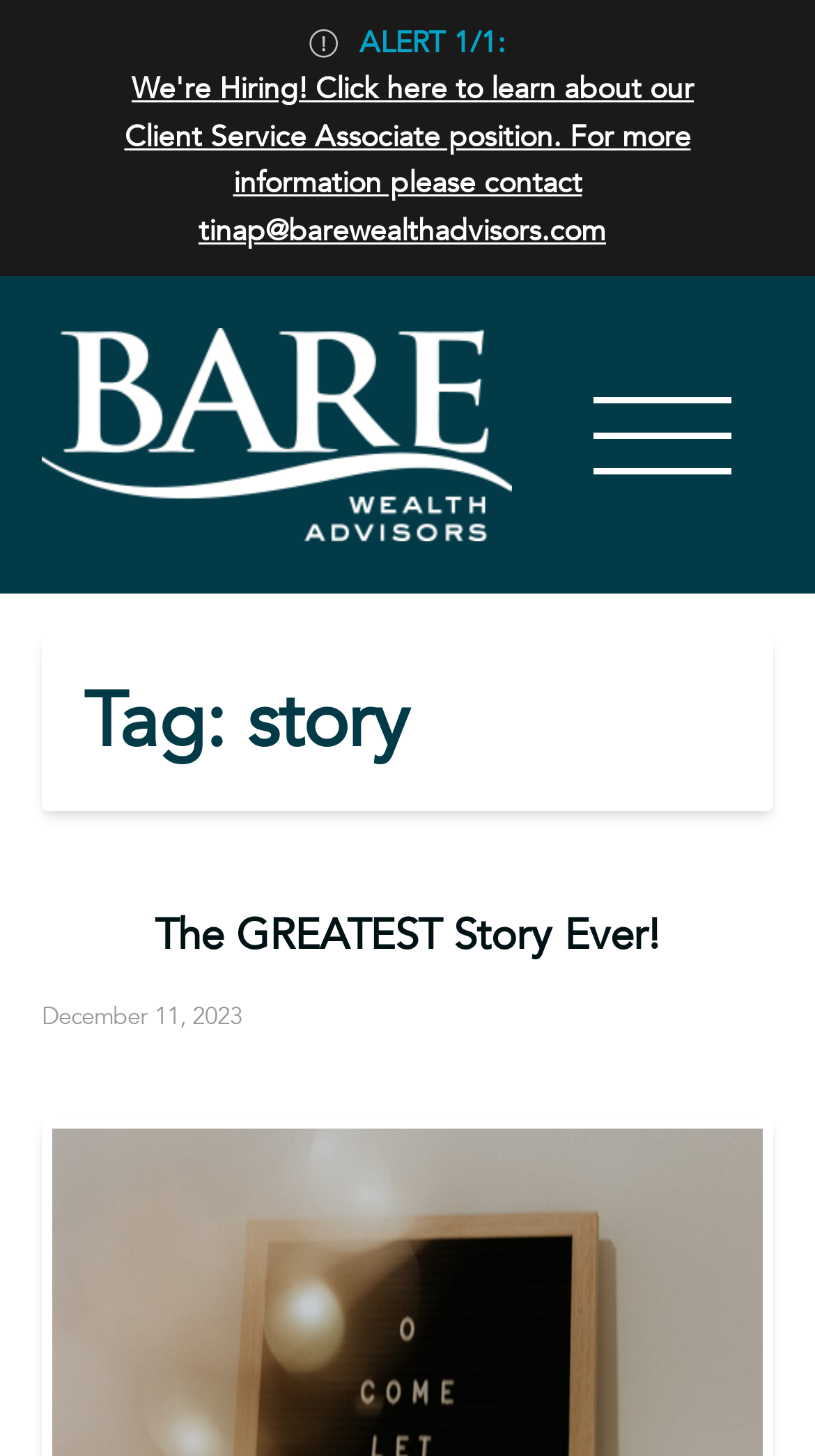Extract the bounding box for the UI element that matches this description: "Cart".

None